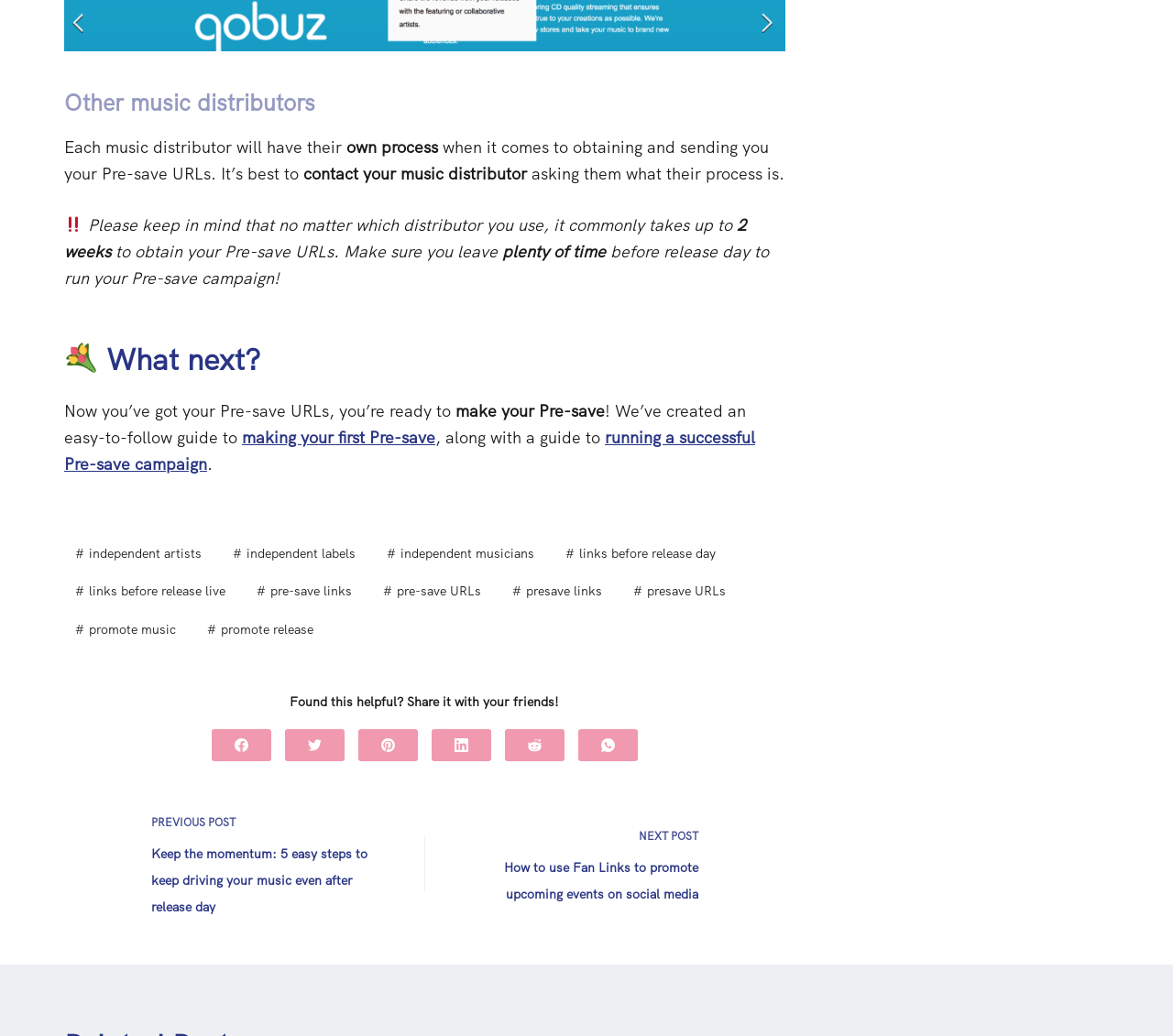Identify the bounding box coordinates for the element that needs to be clicked to fulfill this instruction: "Click on 'PREVIOUS POST Keep the momentum: 5 easy steps to keep driving your music even after release day'". Provide the coordinates in the format of four float numbers between 0 and 1: [left, top, right, bottom].

[0.055, 0.779, 0.337, 0.889]